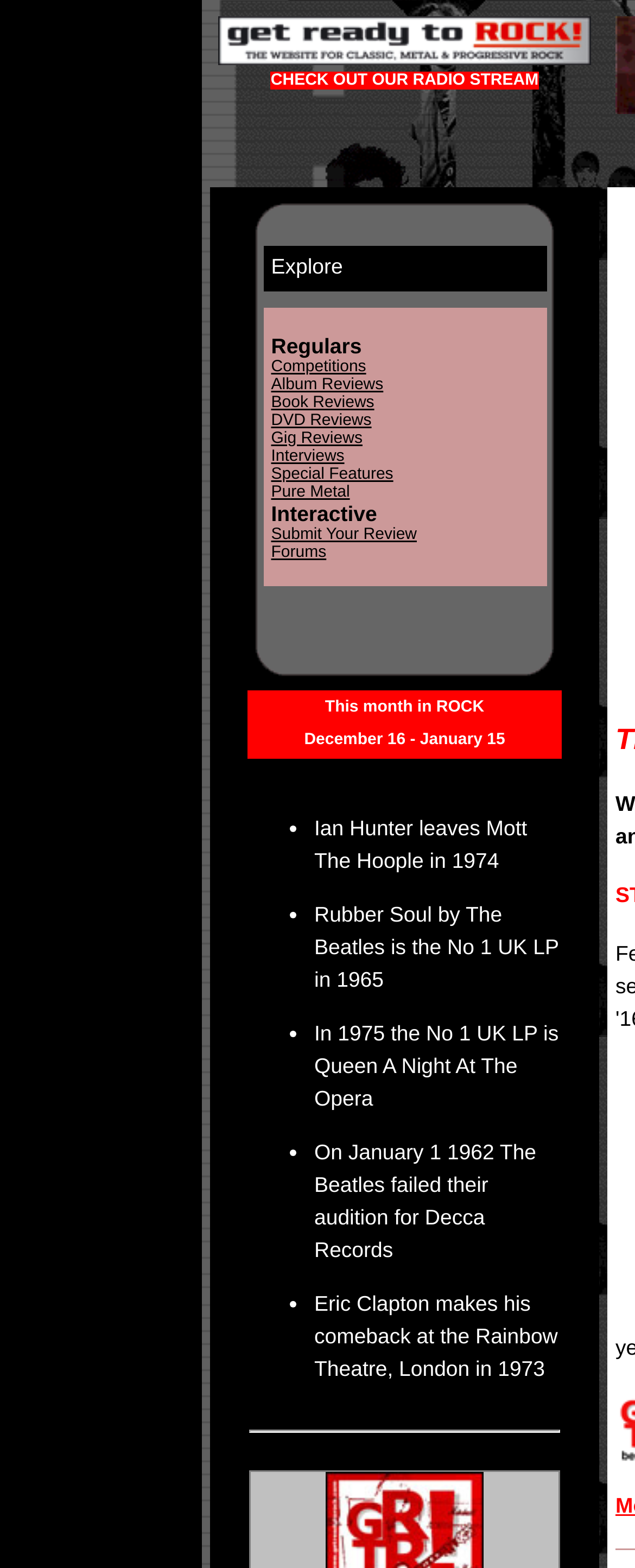Examine the image carefully and respond to the question with a detailed answer: 
What is the name of the Queen album mentioned?

The webpage mentions that in 1975, the No 1 UK LP was Queen's 'A Night At The Opera'.